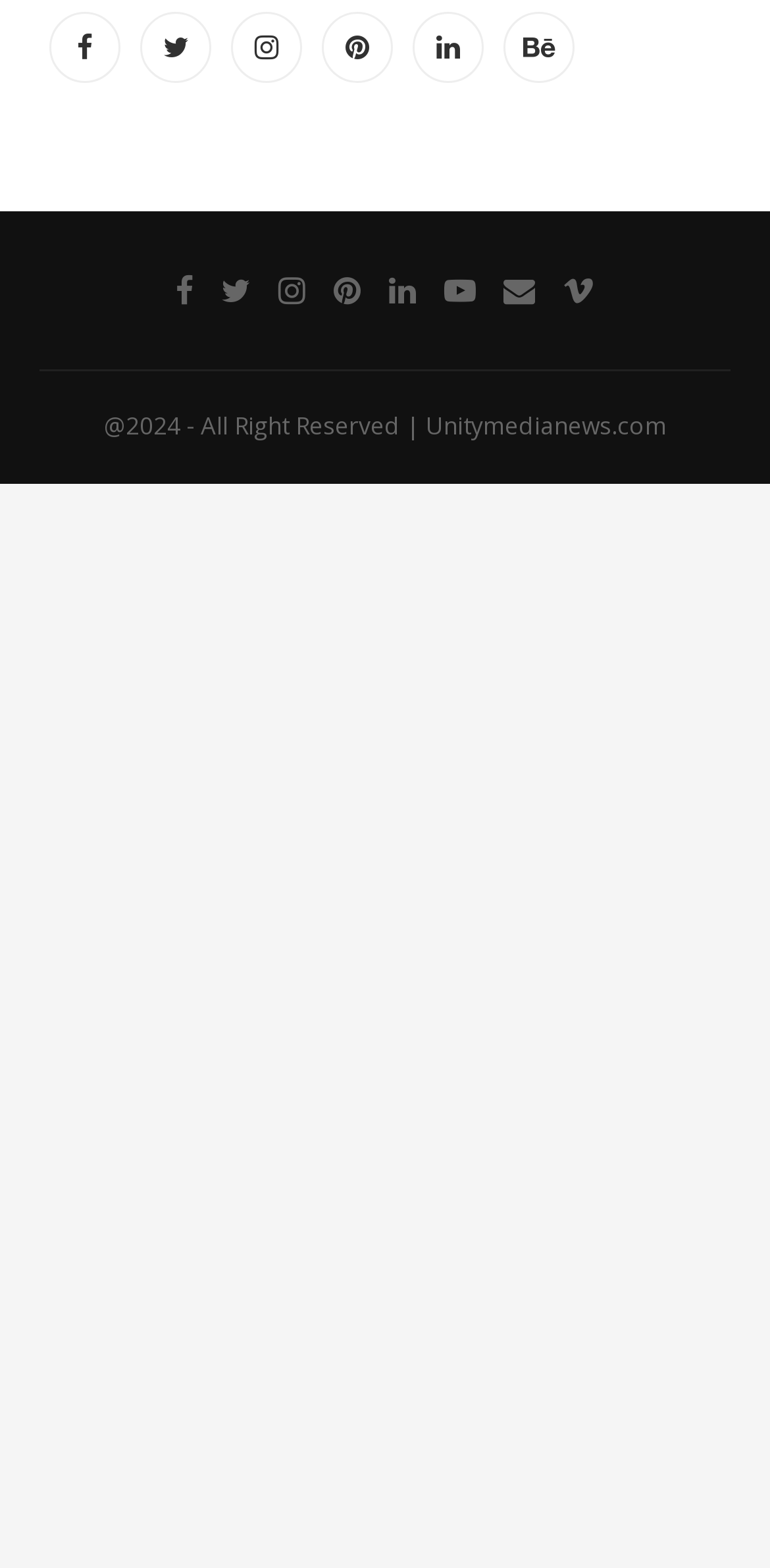Please specify the bounding box coordinates of the clickable section necessary to execute the following command: "go to the second social media page".

[0.169, 0.018, 0.287, 0.042]